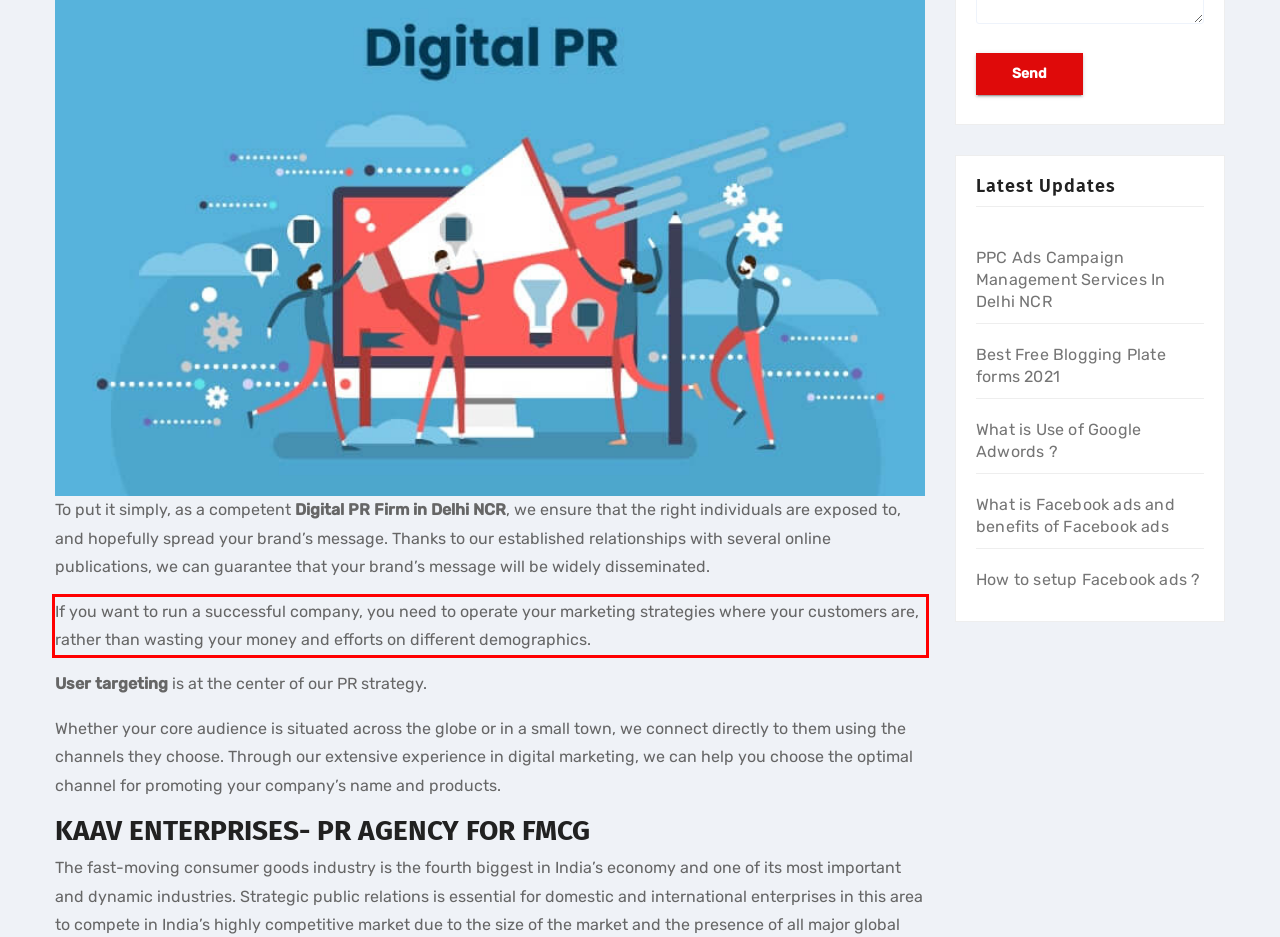With the given screenshot of a webpage, locate the red rectangle bounding box and extract the text content using OCR.

If you want to run a successful company, you need to operate your marketing strategies where your customers are, rather than wasting your money and efforts on different demographics.